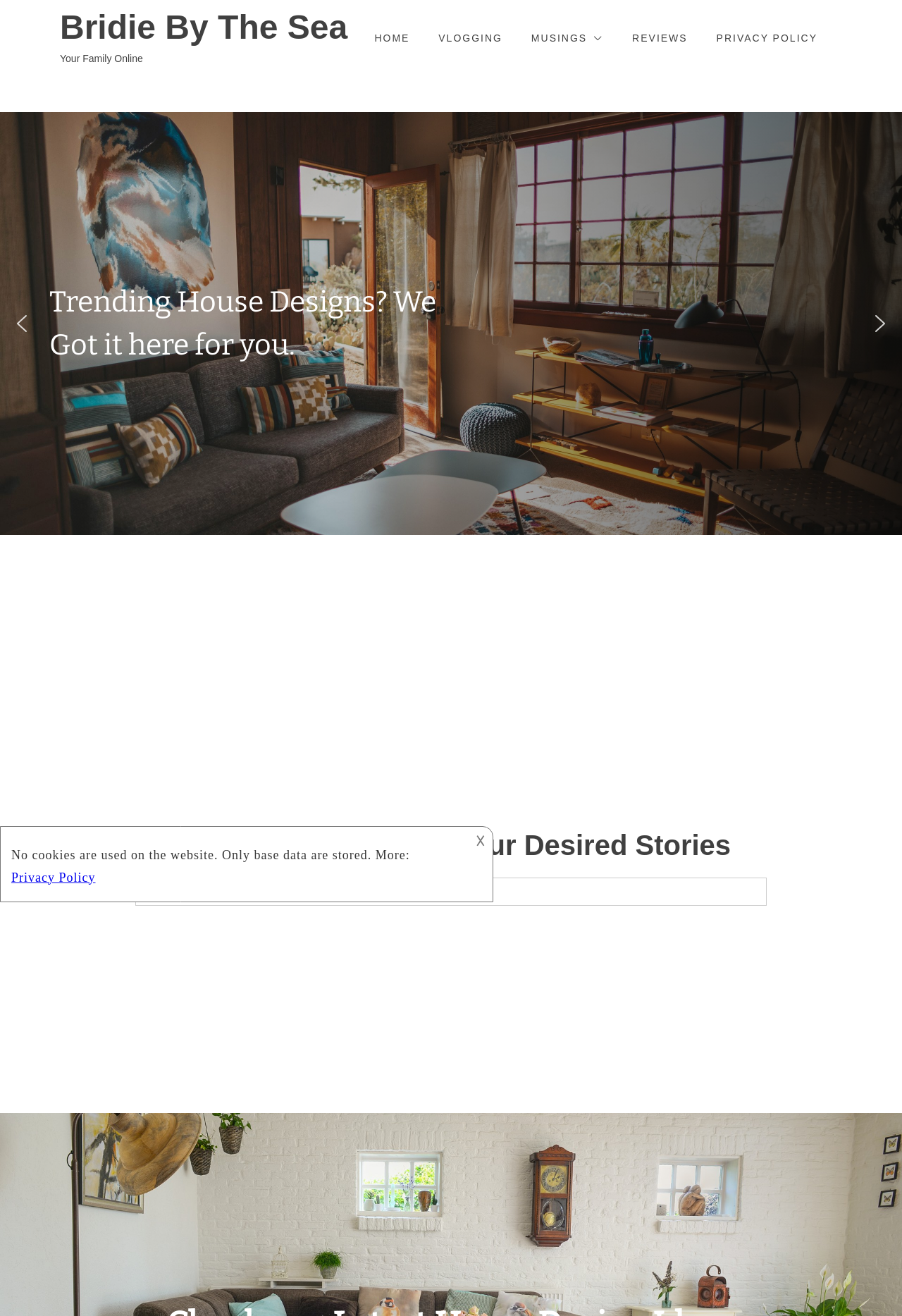Is the search box required?
Please provide a full and detailed response to the question.

I examined the search box element and found that it has a 'required' attribute set to 'False', indicating that it is not a required field.